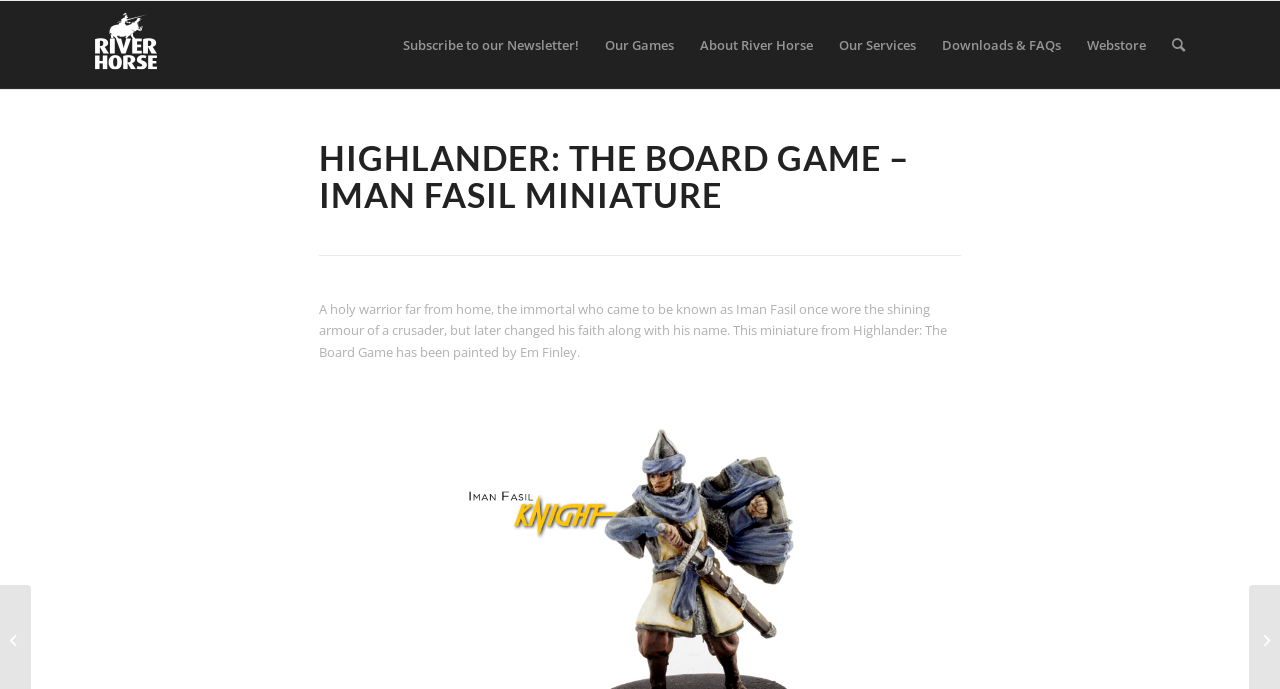Determine the bounding box of the UI element mentioned here: "About River Horse". The coordinates must be in the format [left, top, right, bottom] with values ranging from 0 to 1.

[0.537, 0.001, 0.645, 0.129]